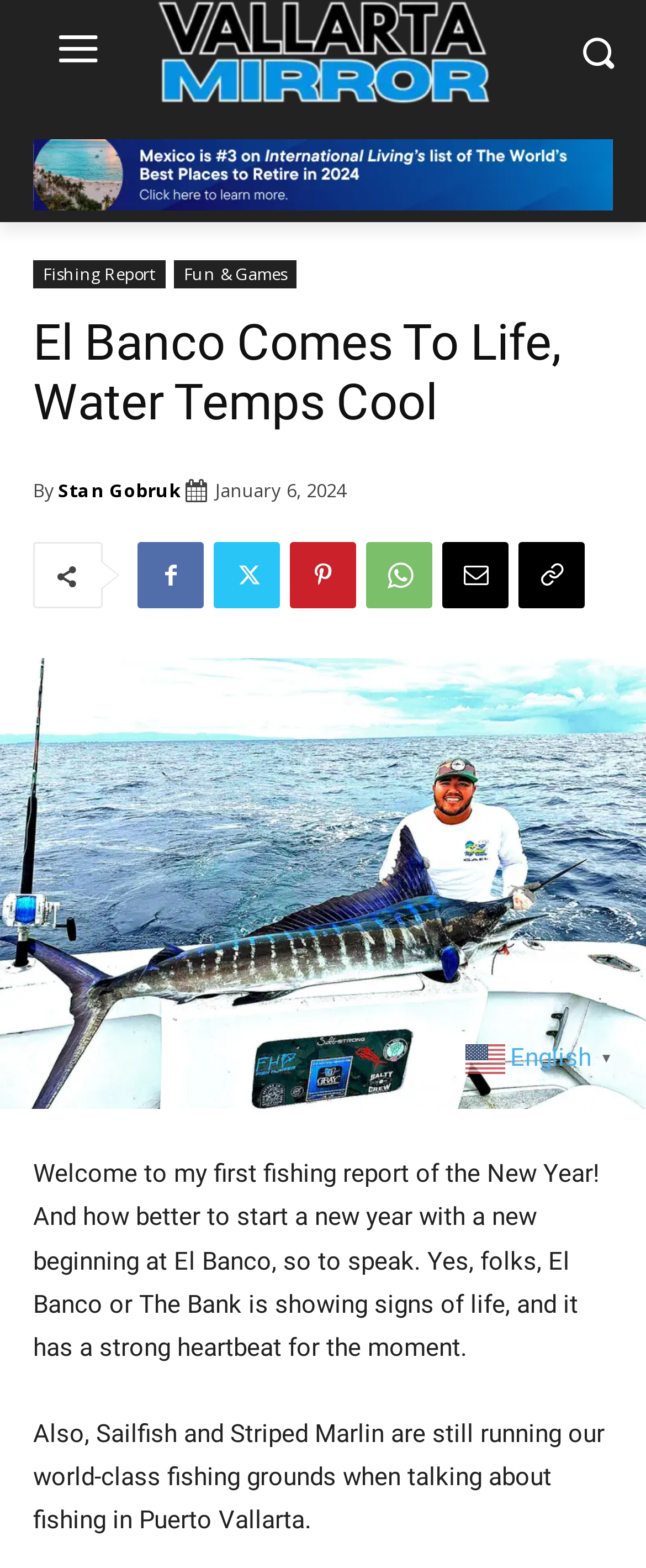What is the date of the article?
Look at the image and answer the question using a single word or phrase.

January 6, 2024